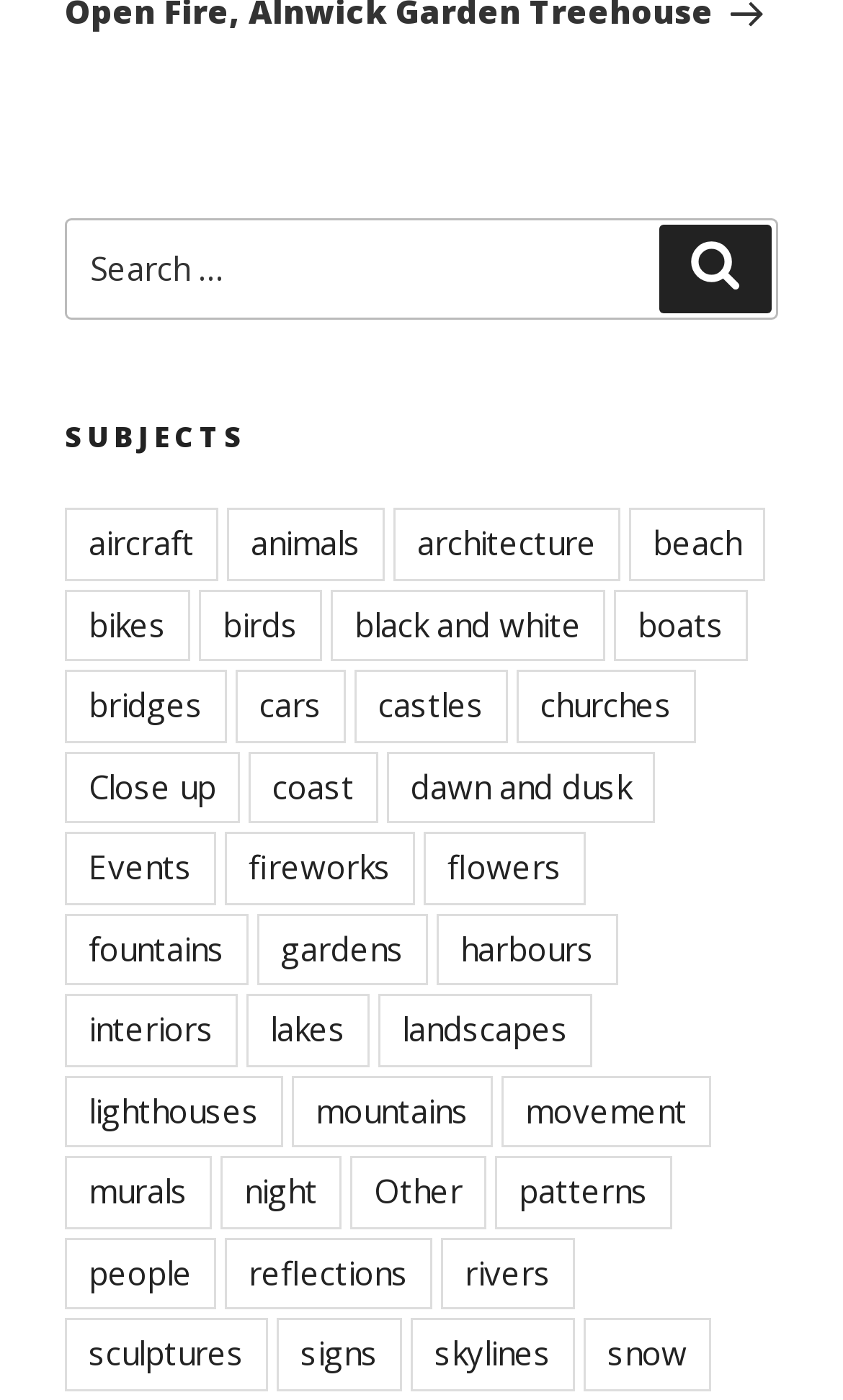Could you specify the bounding box coordinates for the clickable section to complete the following instruction: "Click the 'Search' button"?

[0.782, 0.16, 0.915, 0.224]